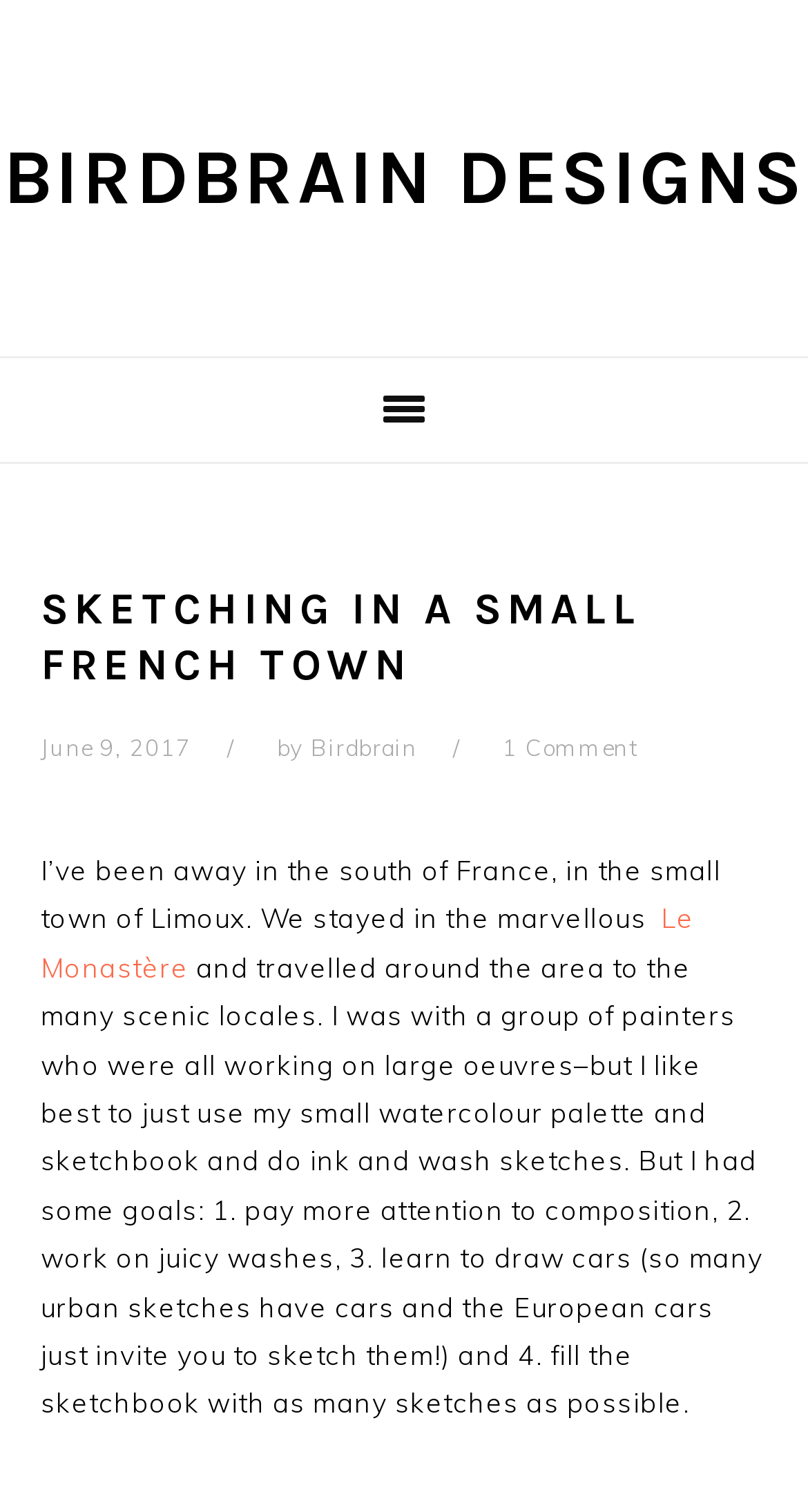Give a concise answer using only one word or phrase for this question:
Where was the author staying in France?

Le Monastère